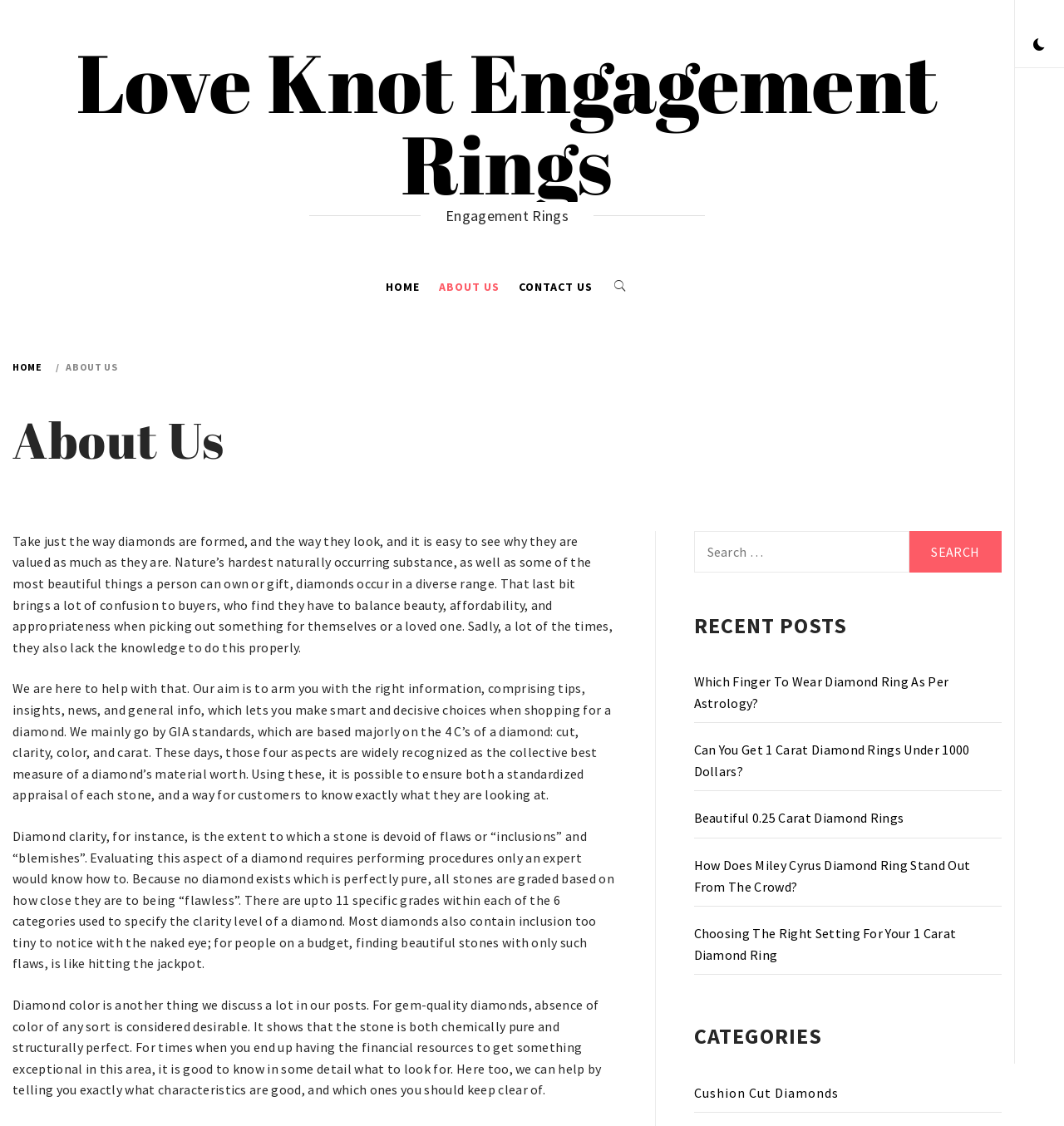Specify the bounding box coordinates for the region that must be clicked to perform the given instruction: "Click the 'HOME' link".

[0.354, 0.232, 0.402, 0.277]